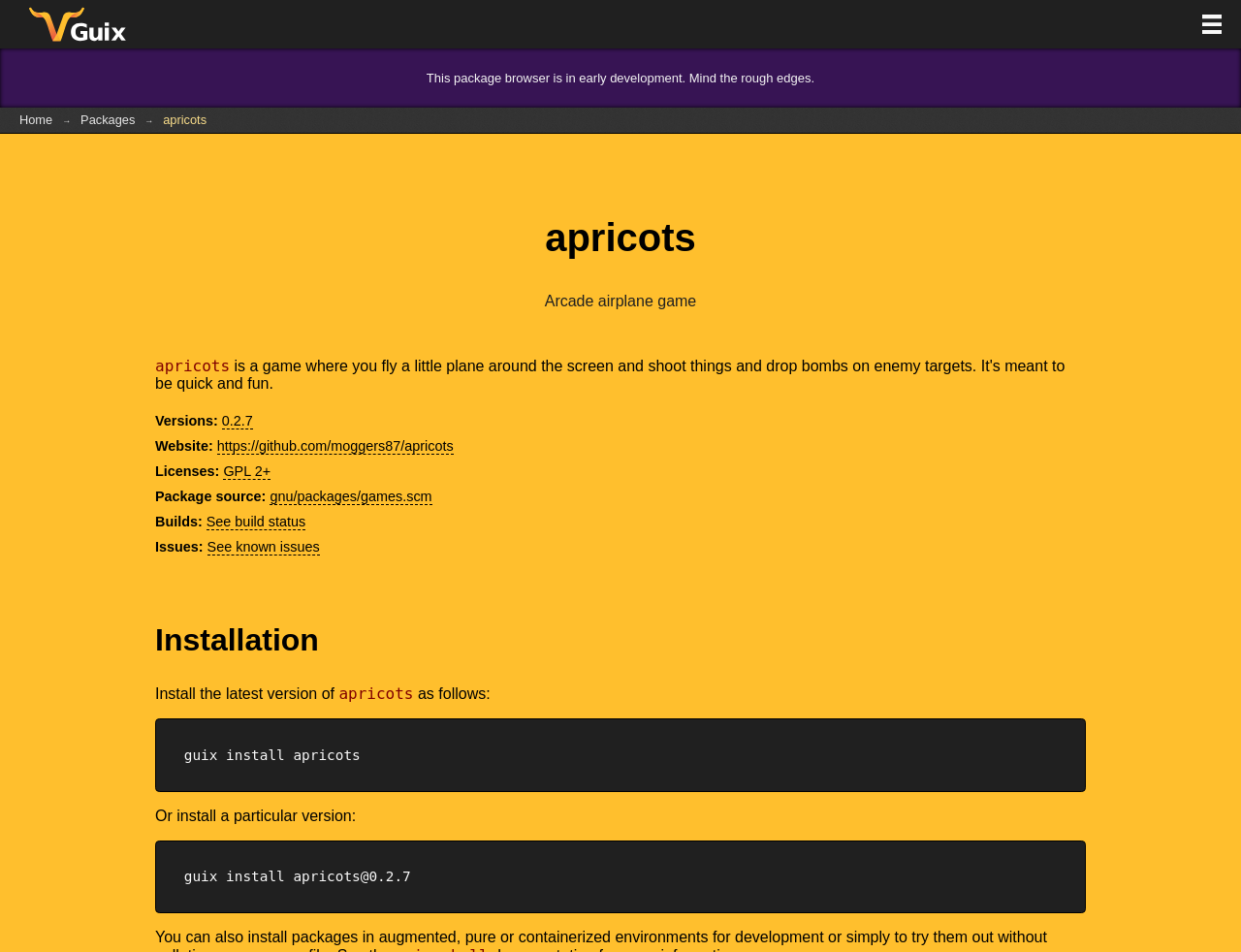Give a comprehensive overview of the webpage, including key elements.

The webpage appears to be a package information page for an arcade airplane game called "apricots" on the GNU Guix platform. At the top, there is a heading that reads "GNU Guix" and a link to the primary menu on the right side. Below this, there is a static text warning that the package browser is in early development and may have rough edges.

On the left side, there is a navigation menu with links to "Home" and "Packages", with an arrow pointing to "apricots". The "apricots" link is a heading that spans most of the width of the page. Below this, there is a brief description of the game as an "Arcade airplane game".

The page is divided into several sections, including "Versions", "Website", "Licenses", "Package source", "Builds", and "Issues". Each section has a heading and relevant links or information. For example, the "Versions" section lists version 0.2.7, and the "Website" section links to the game's GitHub page.

Further down, there is an "Installation" section with headings and instructions on how to install the game using the guix install command. There are two options: installing the latest version or a specific version, 0.2.7.